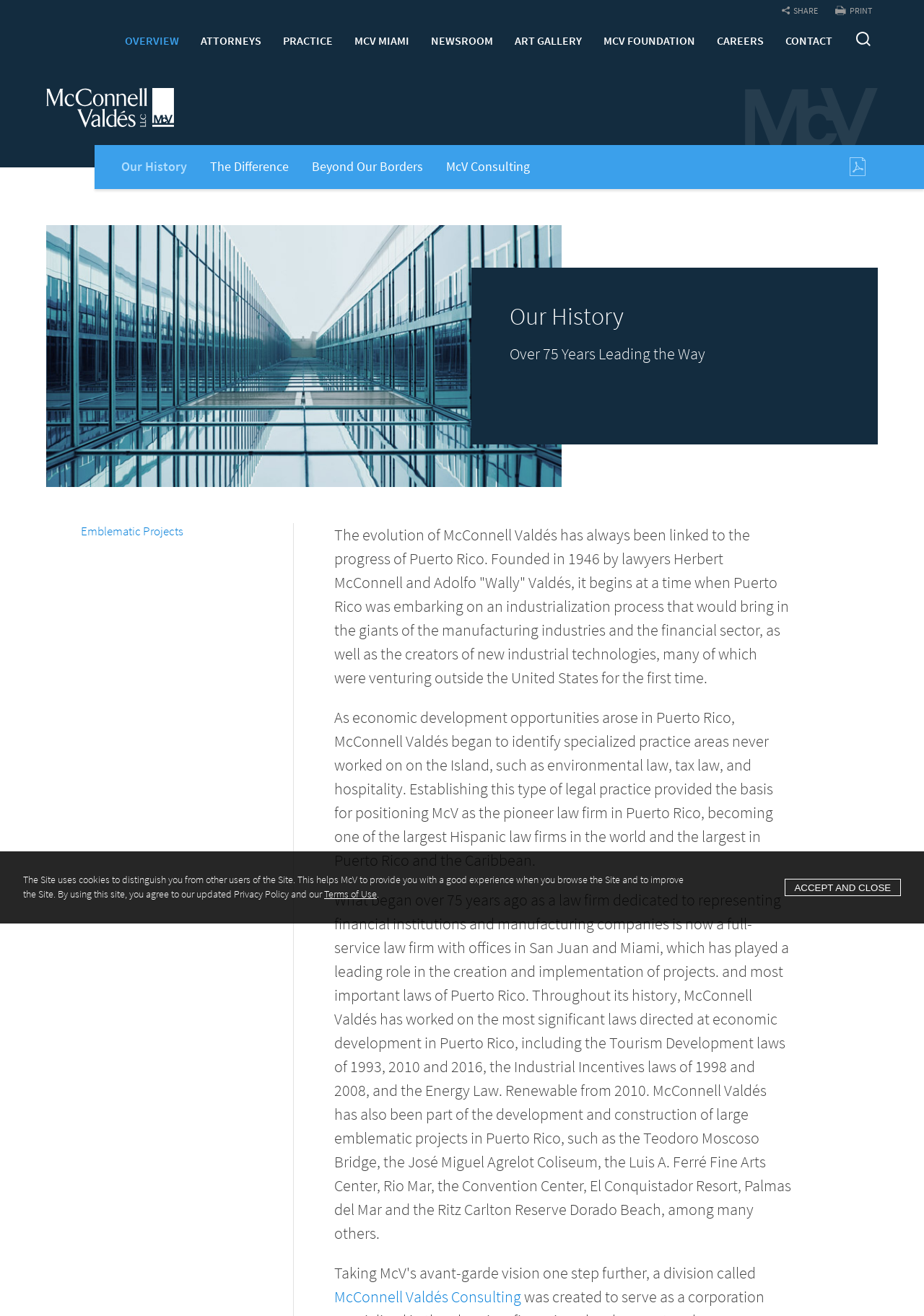Based on the visual content of the image, answer the question thoroughly: How many offices does McConnell Valdés have?

I found the answer by reading the text which mentions that McConnell Valdés has offices in San Juan and Miami, indicating that it has two offices.